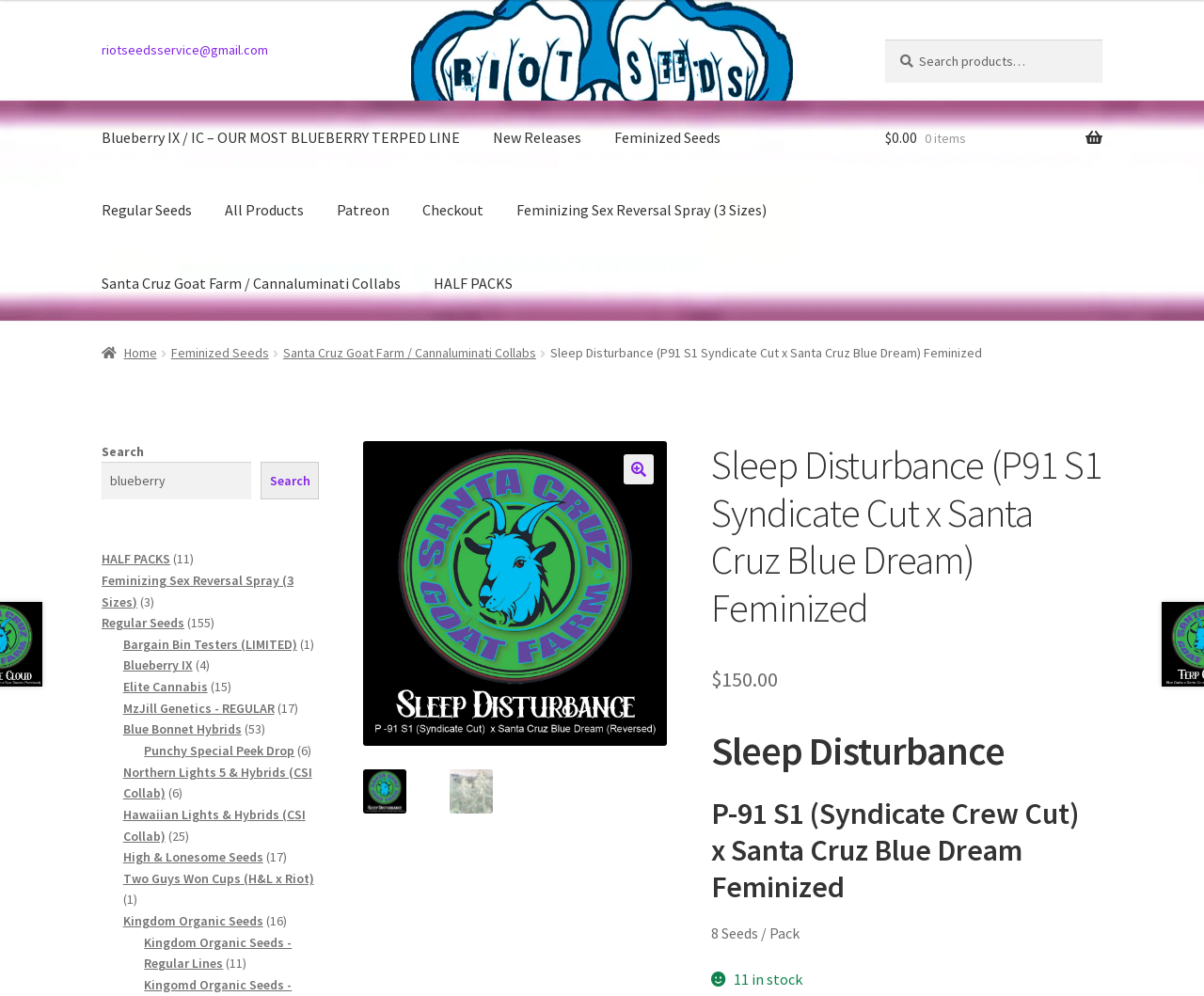What is the current stock level of Sleep Disturbance seeds?
Based on the image, provide a one-word or brief-phrase response.

11 in stock